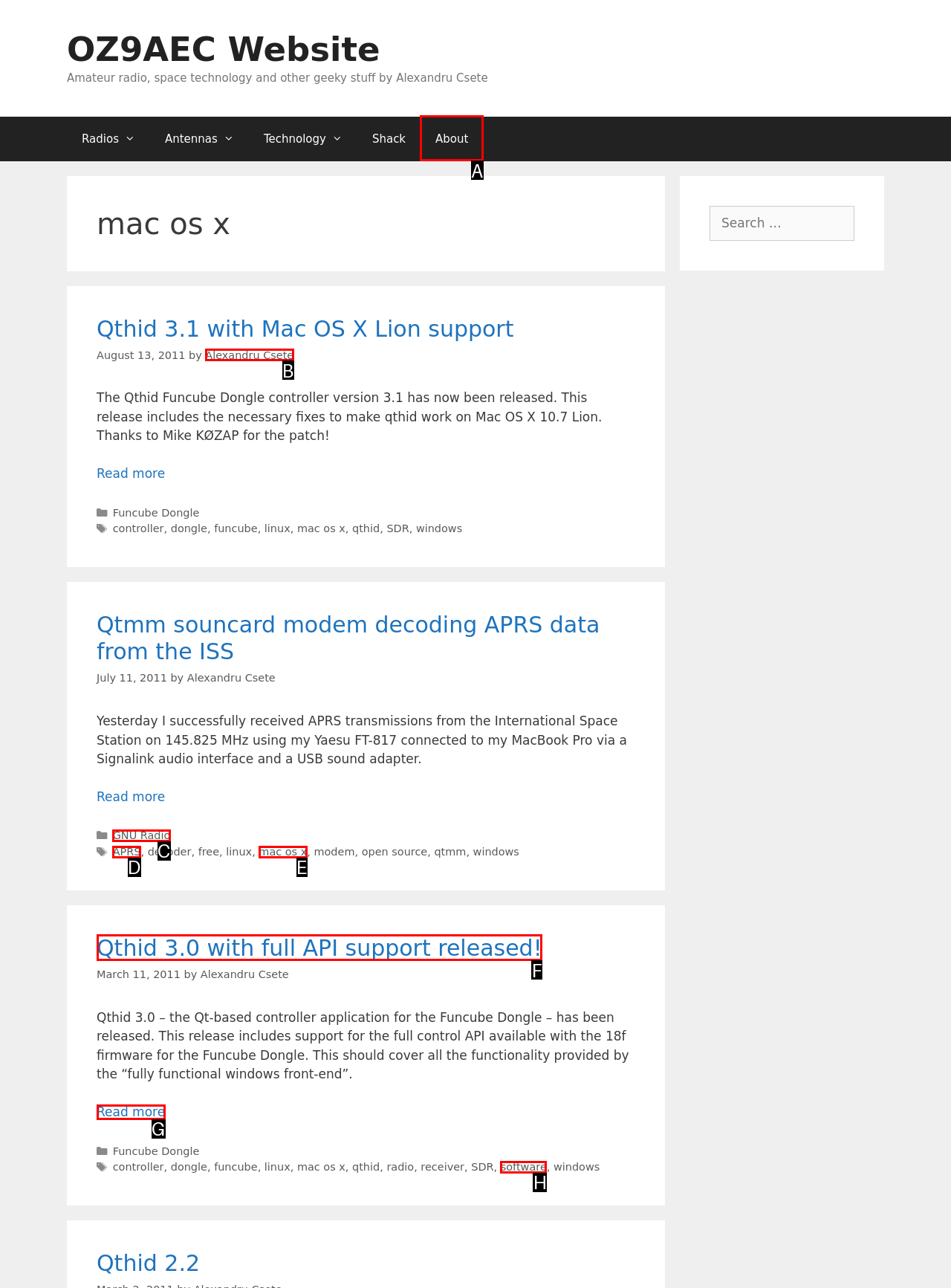Find the appropriate UI element to complete the task: View the 'About' page. Indicate your choice by providing the letter of the element.

A